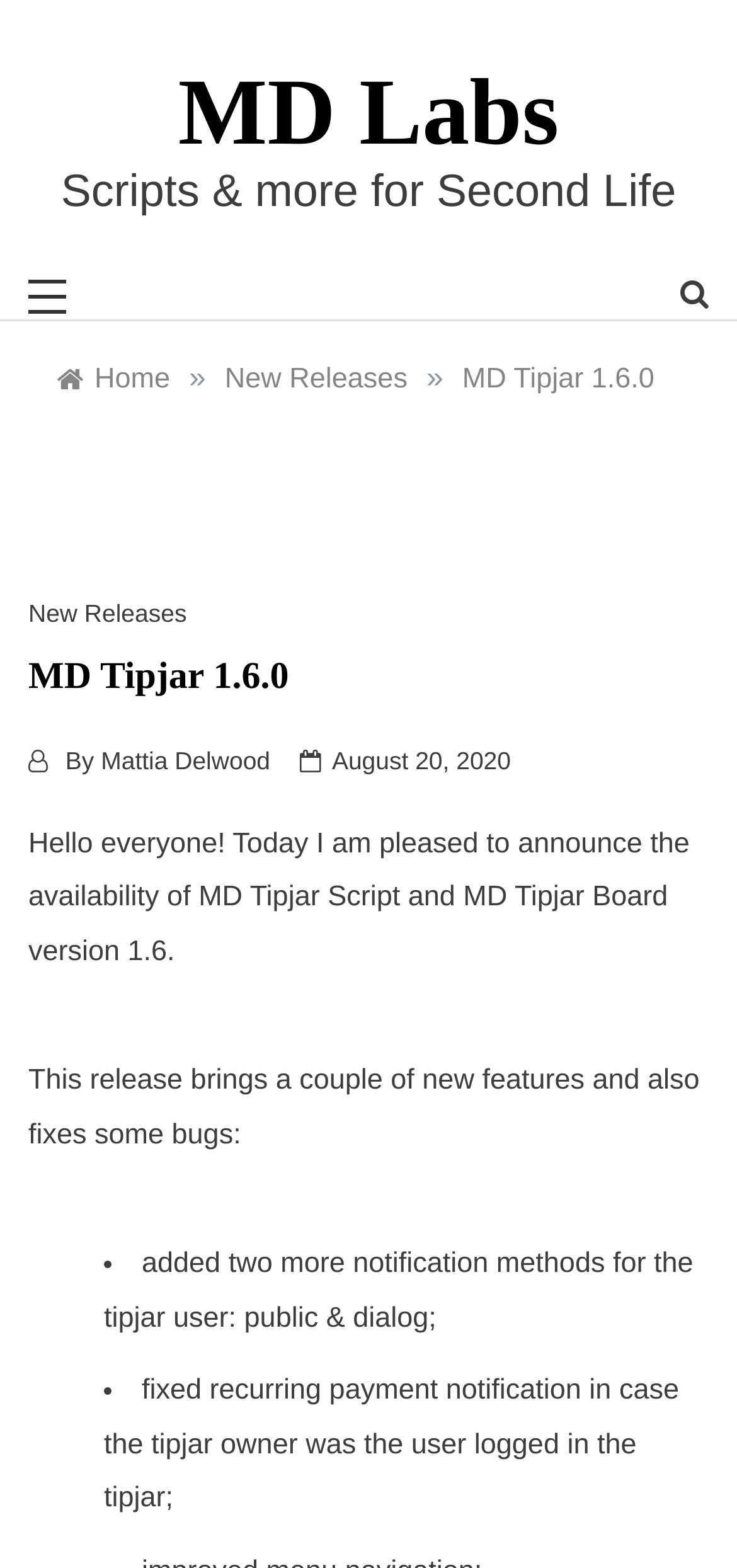Answer this question in one word or a short phrase: How many new features are mentioned in the announcement?

Two